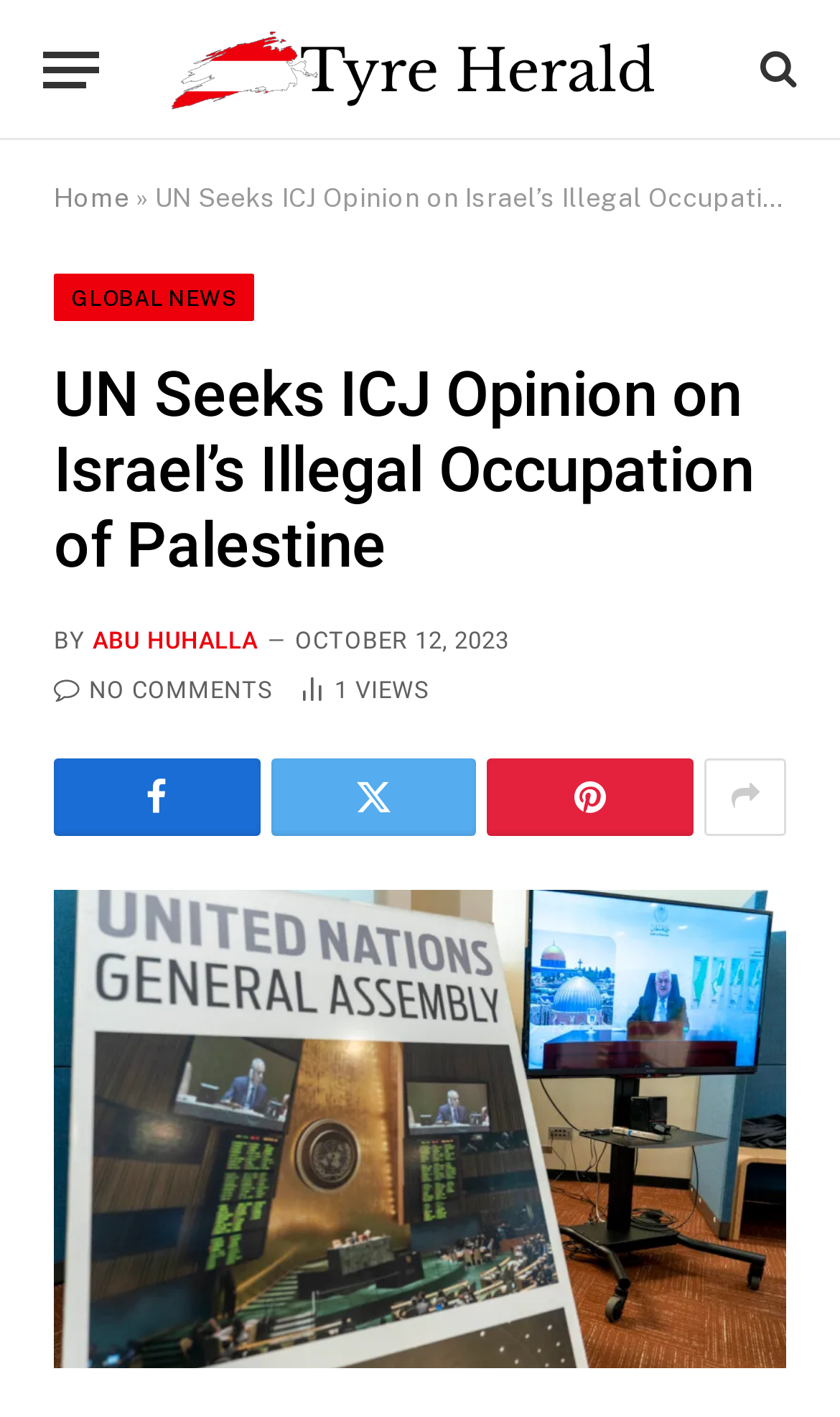Determine the bounding box coordinates of the clickable region to follow the instruction: "Read the rules".

None